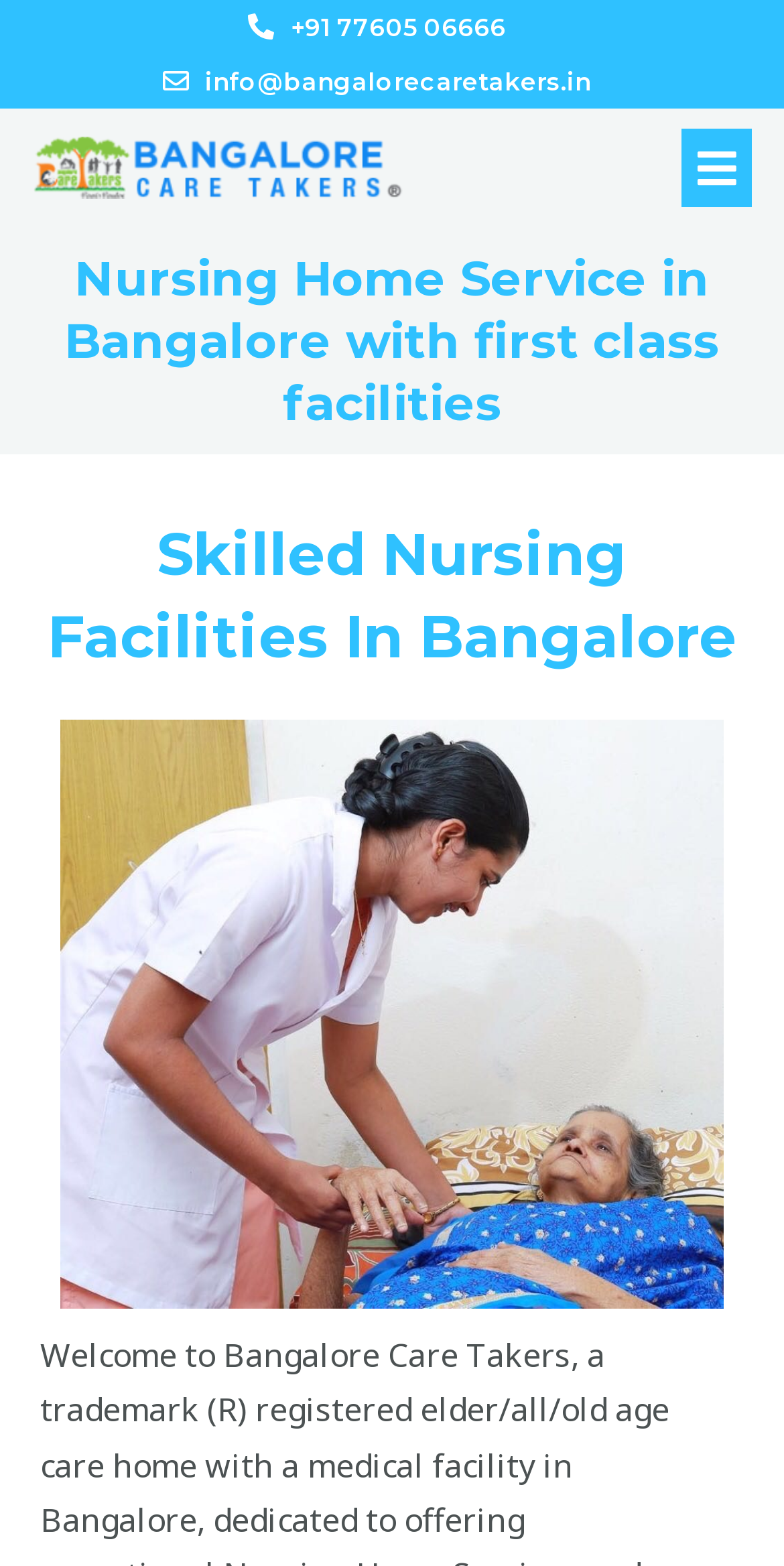Identify the bounding box of the UI element that matches this description: "+91 77605 06666".

[0.316, 0.0, 0.645, 0.035]